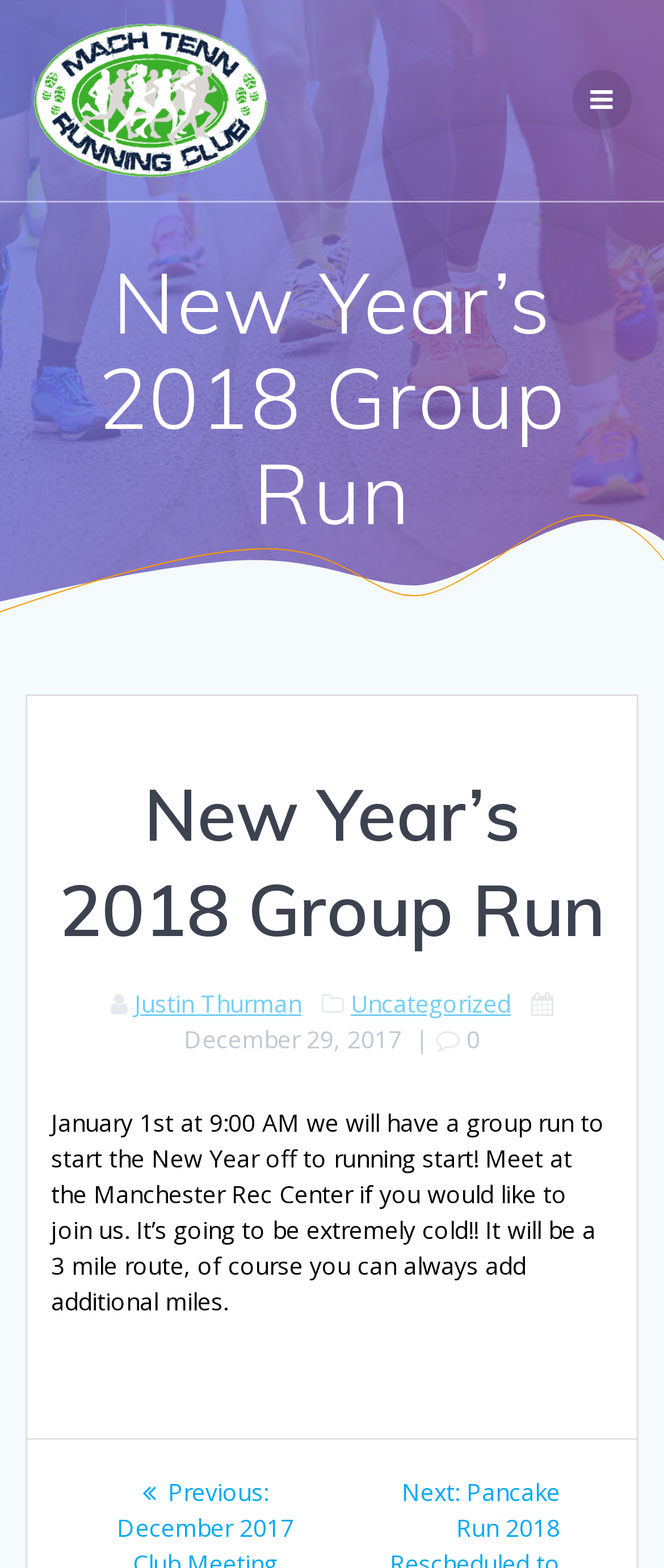Where is the meeting point for the group run?
Please use the image to provide a one-word or short phrase answer.

Manchester Rec Center